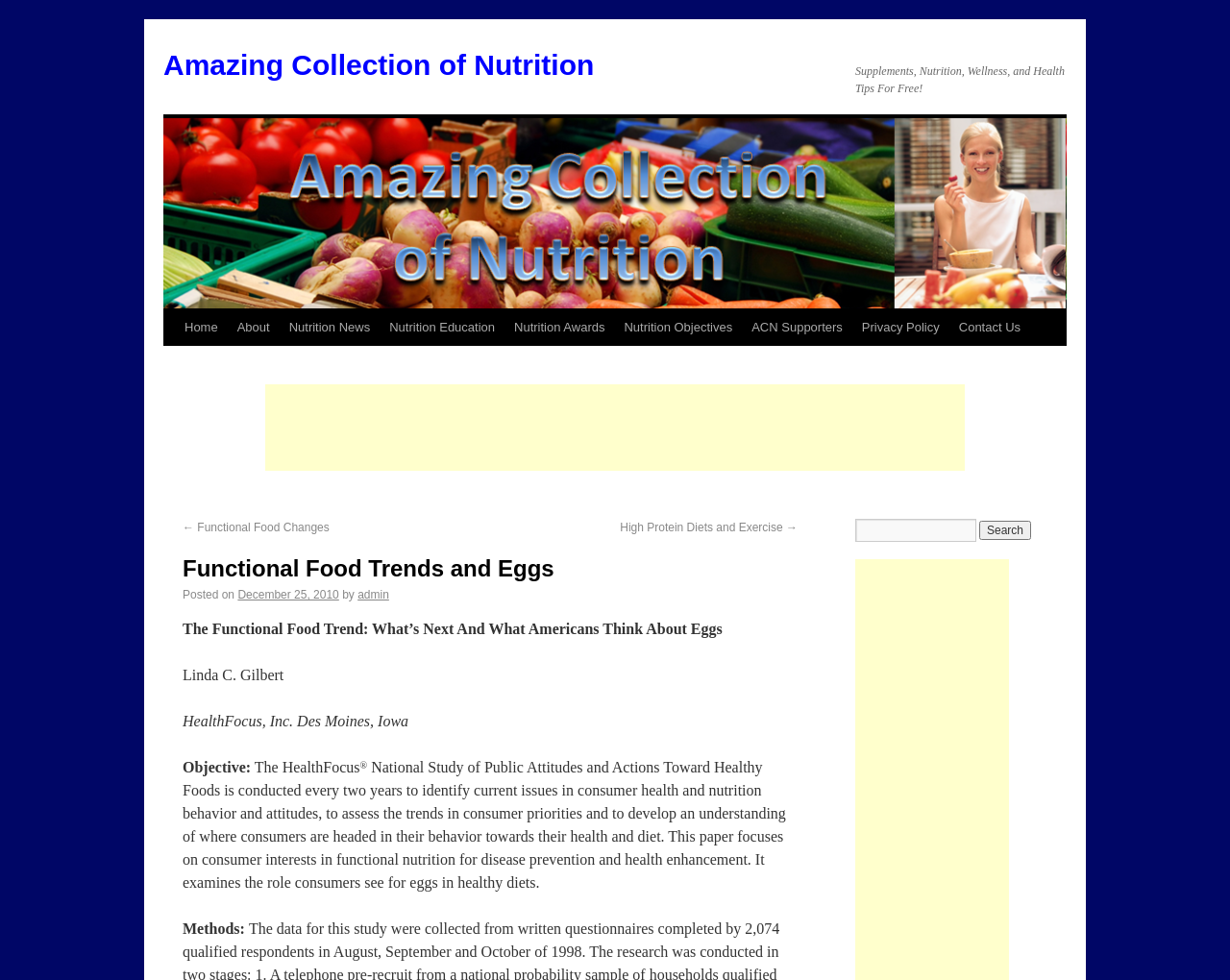Bounding box coordinates are to be given in the format (top-left x, top-left y, bottom-right x, bottom-right y). All values must be floating point numbers between 0 and 1. Provide the bounding box coordinate for the UI element described as: Store

None